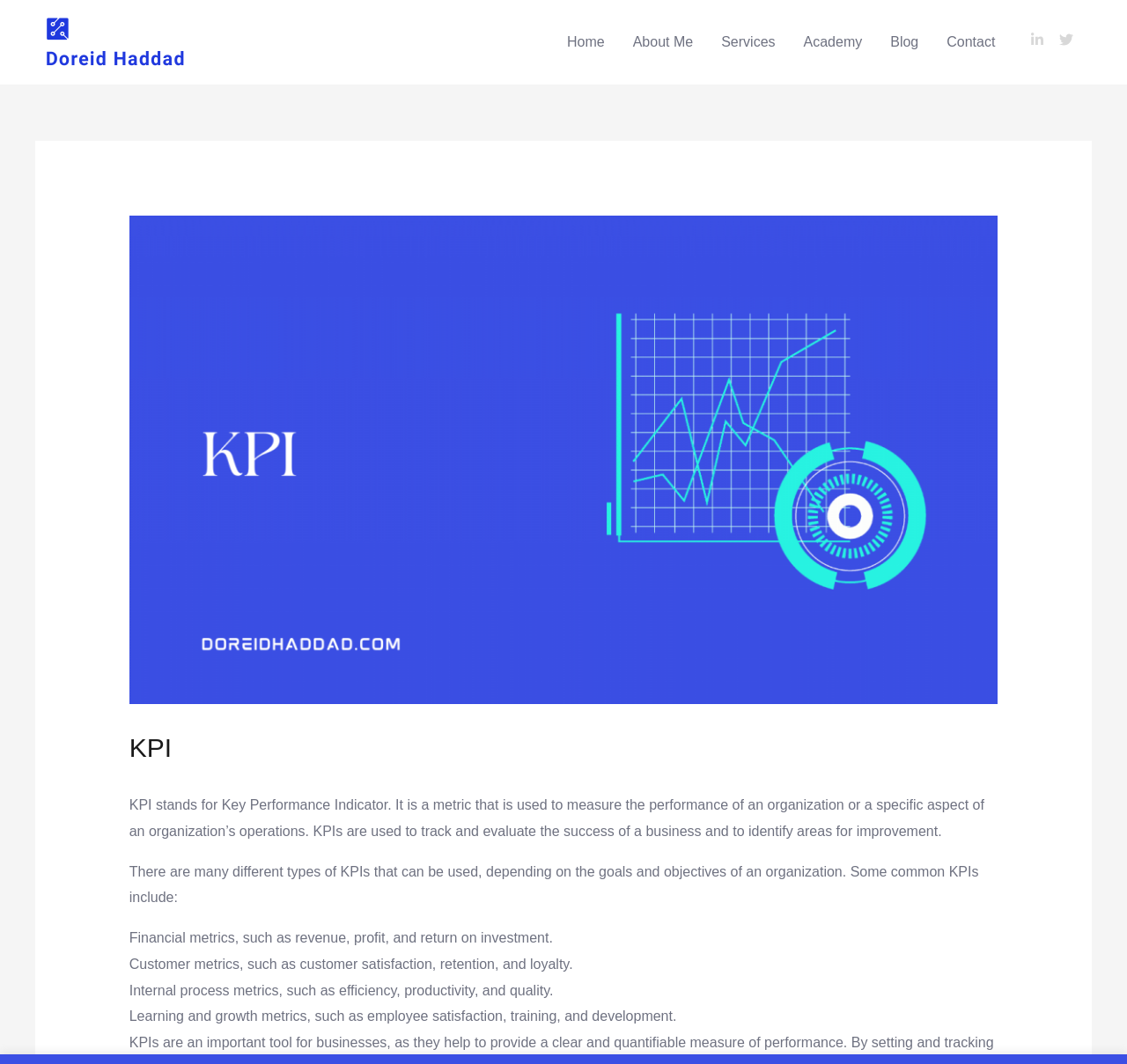Given the element description "Academy", identify the bounding box of the corresponding UI element.

[0.7, 0.013, 0.778, 0.066]